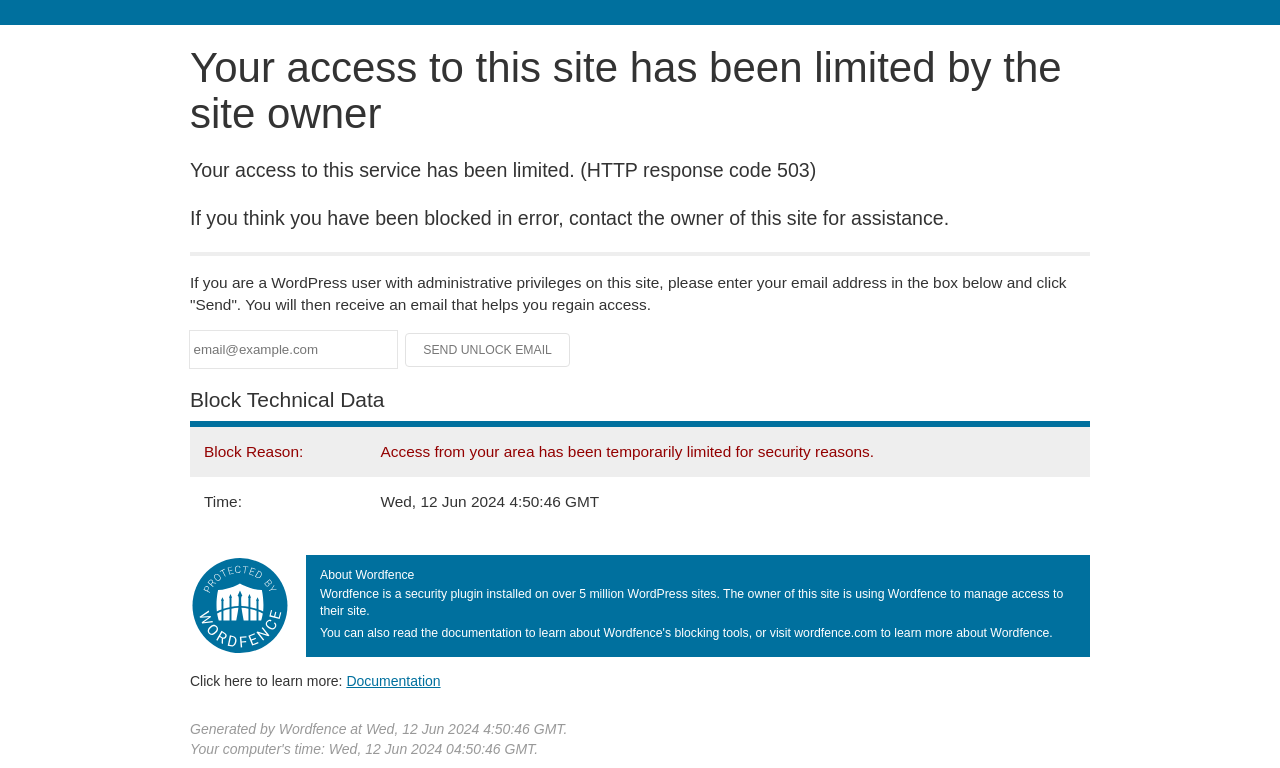Please determine the bounding box of the UI element that matches this description: parent_node: ​. The coordinates should be given as (top-left x, top-left y, bottom-right x, bottom-right y), with all values between 0 and 1.

None